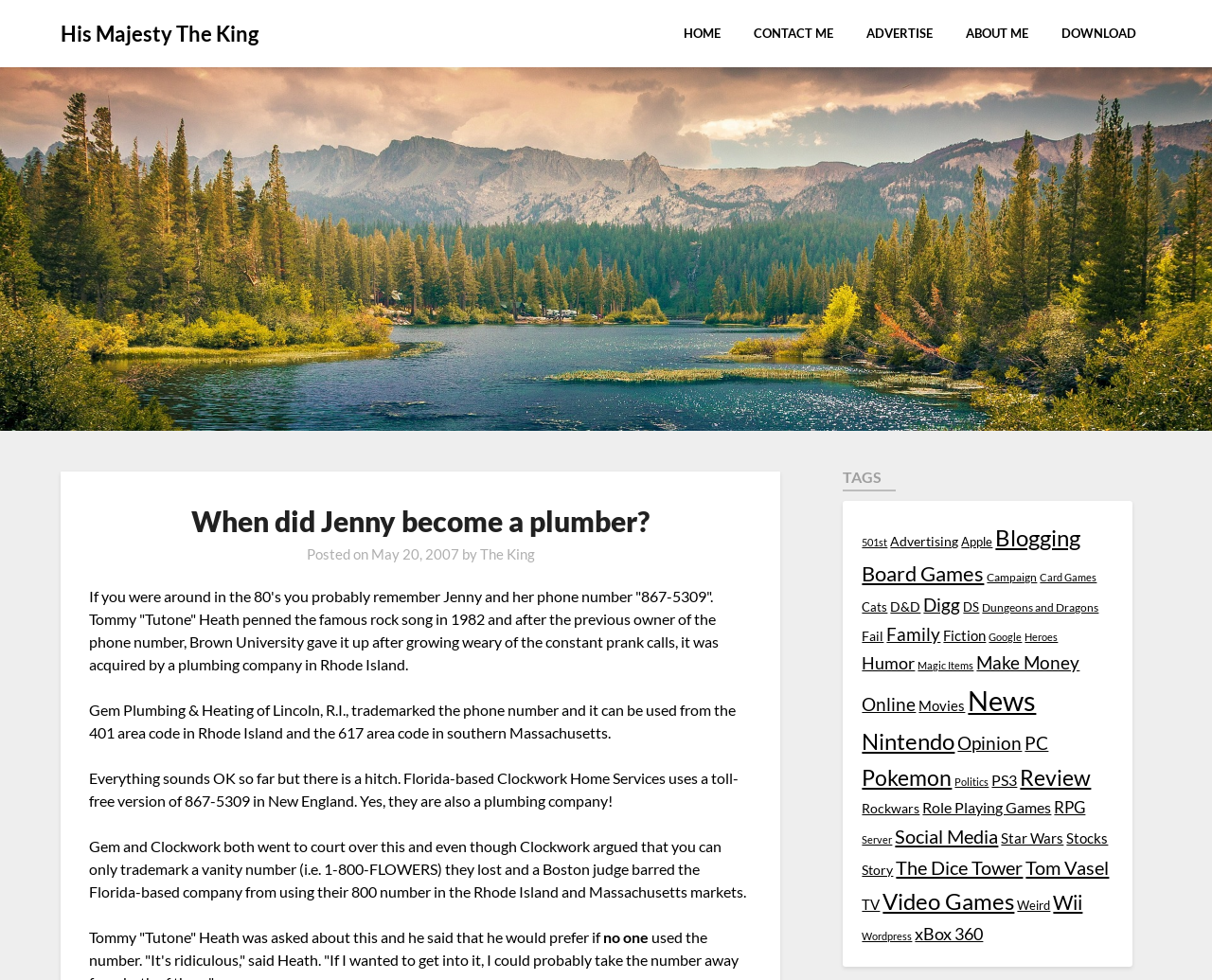Identify the bounding box coordinates necessary to click and complete the given instruction: "Explore the 'Blogging' category".

[0.821, 0.536, 0.892, 0.563]